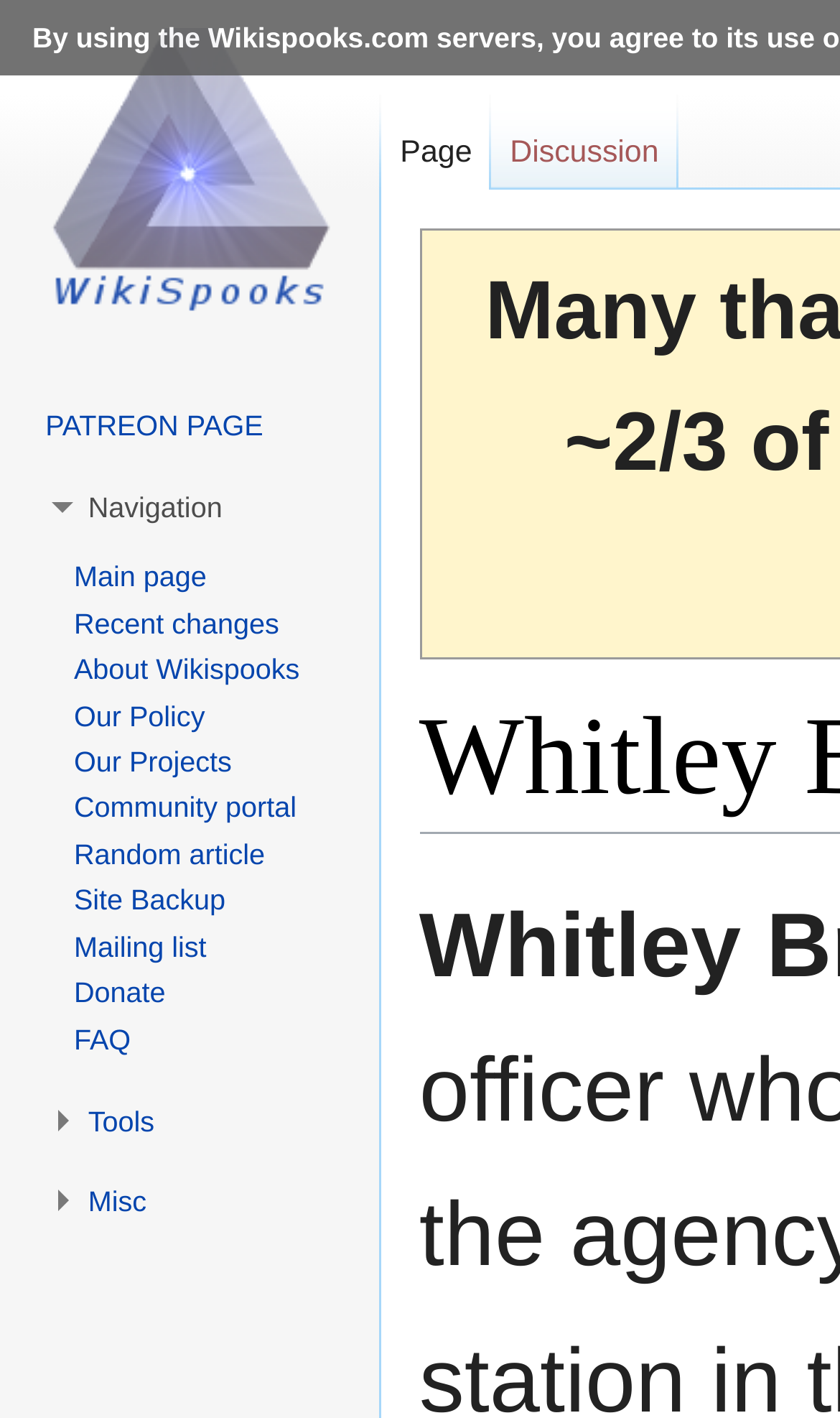What is the purpose of the 'Patreon Page' link?
Based on the image, please offer an in-depth response to the question.

The 'Patreon Page' link is likely used to support the website financially, as Patreon is a platform for creators to receive funding from their patrons.